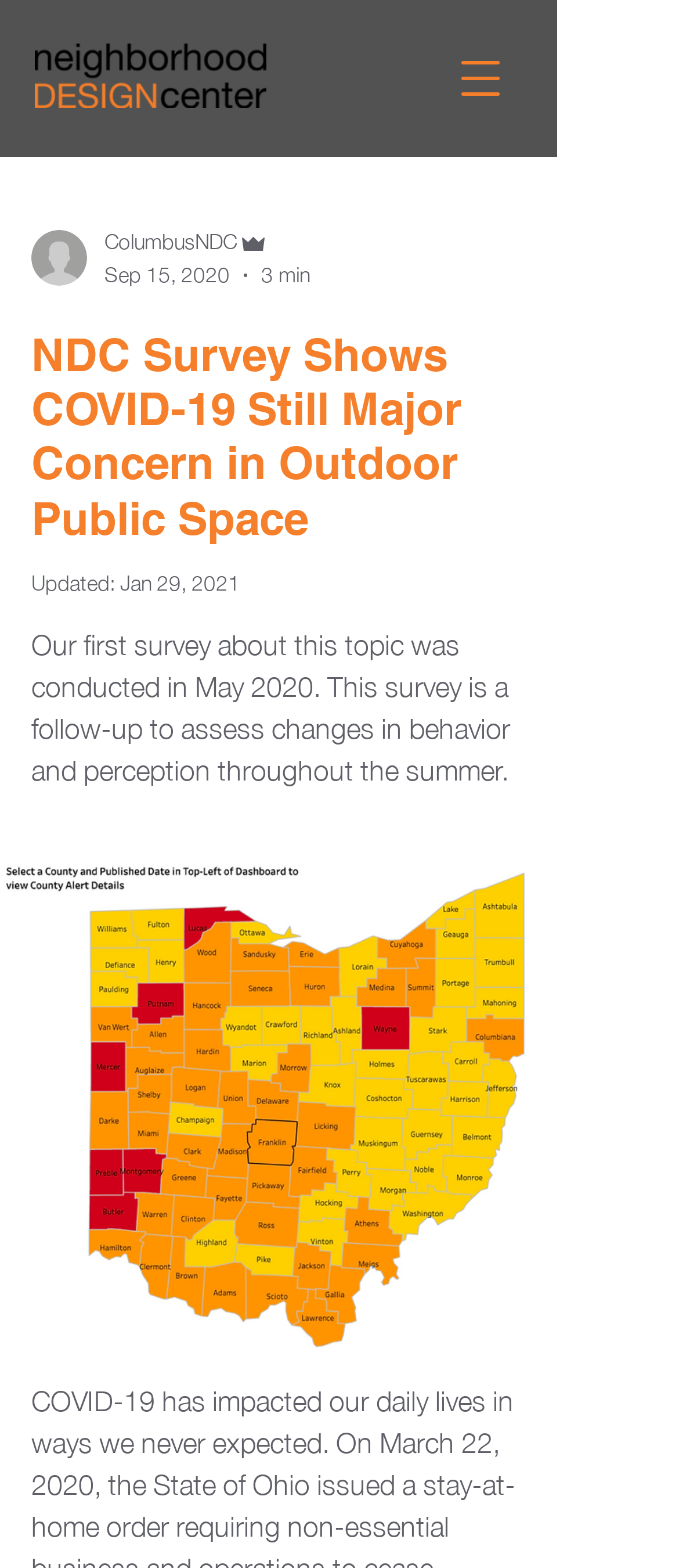Describe all the key features of the webpage in detail.

The webpage is about a survey conducted by NDC regarding COVID-19 concerns in outdoor public spaces. At the top left corner, there is a primary mark image. On the top right corner, there is a button to open a navigation menu. 

Inside the navigation menu, there is a writer's picture, a link to ColumbusNDC Admin, and text indicating the date and time required to read the article, which is September 15, 2020, and 3 minutes, respectively. 

Below the navigation menu, there is a heading that summarizes the survey's topic. Underneath the heading, there is a label "Updated:" followed by the date "Jan 29, 2021". 

The main content of the webpage is a paragraph that explains the purpose of the survey, which is to assess changes in behavior and perception throughout the summer, following the first survey conducted in May 2020. 

At the bottom of the page, there is a button, but its purpose is not specified.